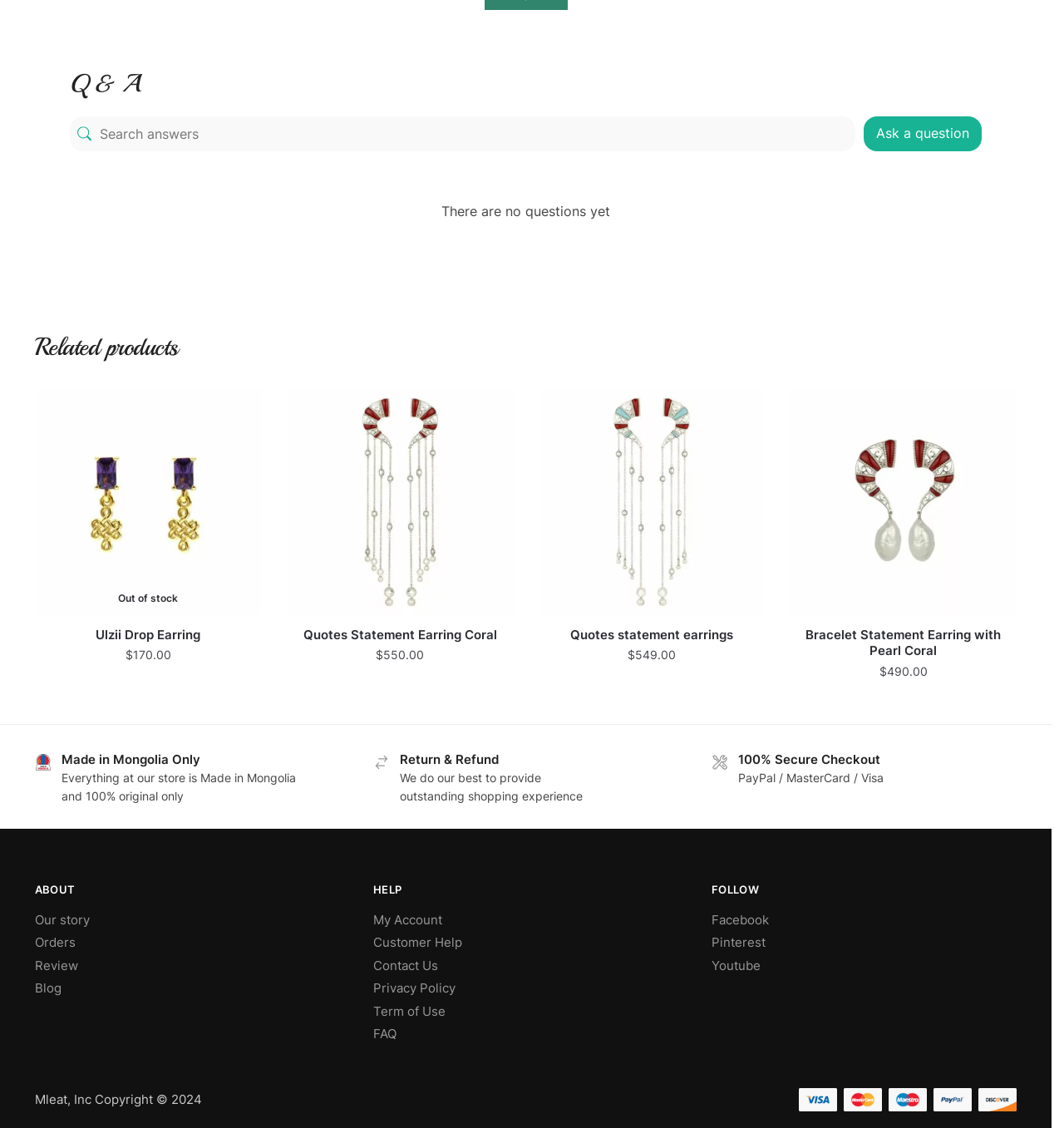What types of payment methods are accepted on this website? Look at the image and give a one-word or short phrase answer.

PayPal, MasterCard, Visa